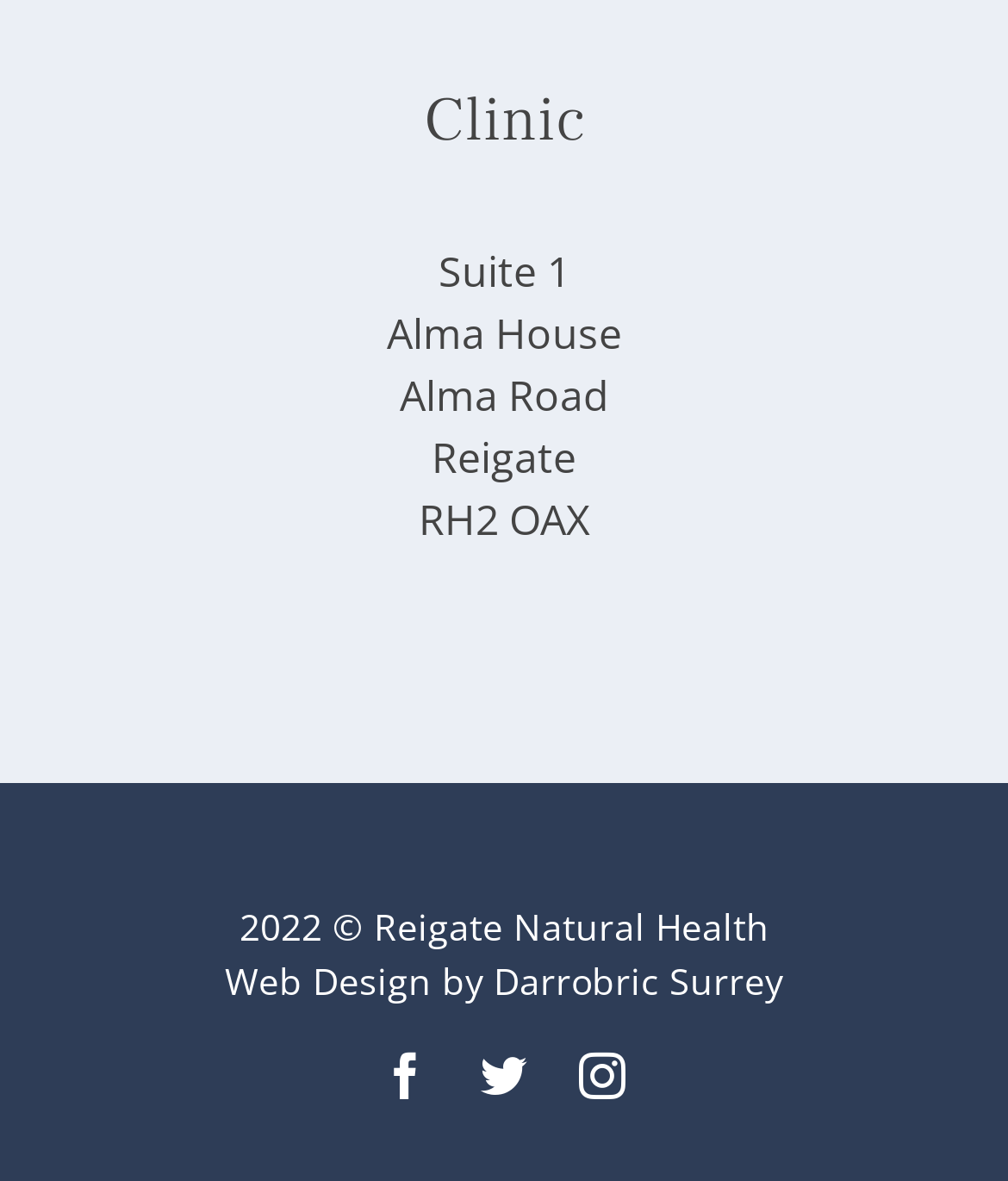What is the name of the web design company?
Answer the question with a detailed explanation, including all necessary information.

I found the name of the web design company by looking at the link at the bottom of the page, which mentions 'Web Design by Darrobric Surrey'.